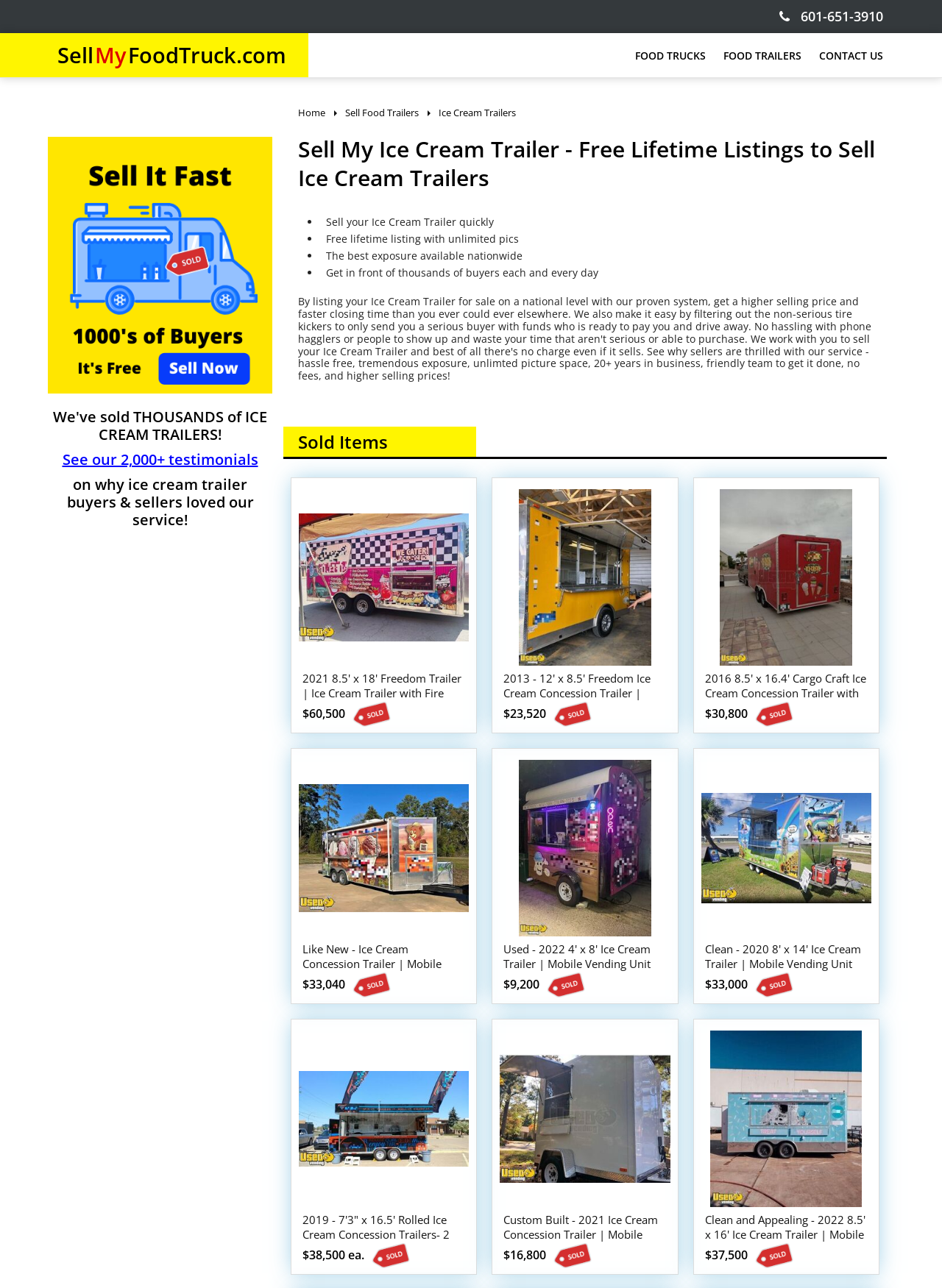What is the benefit of listing an ice cream trailer on this website?
Answer with a single word or phrase, using the screenshot for reference.

Nationwide exposure